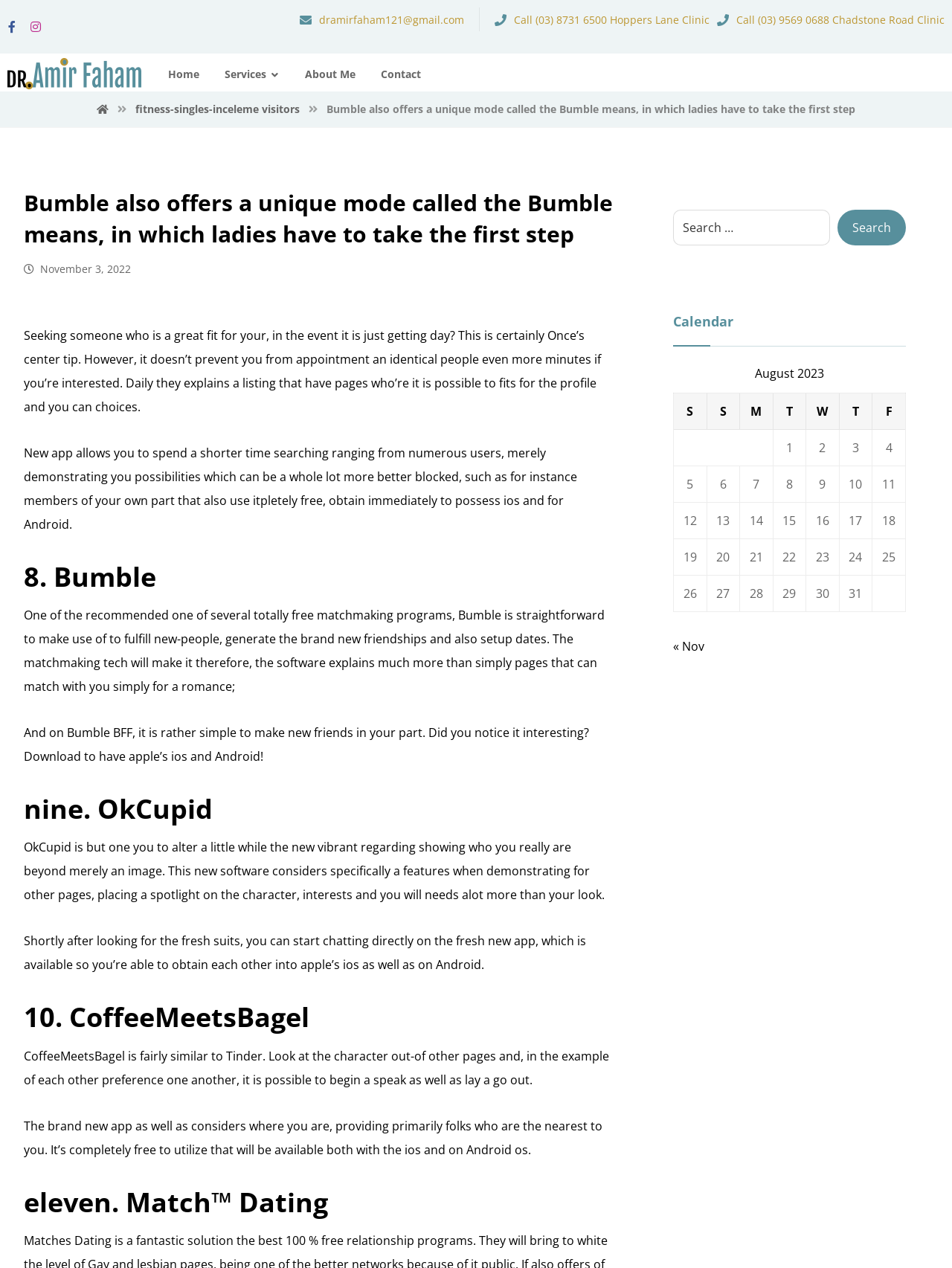What is the date mentioned on the webpage?
Please elaborate on the answer to the question with detailed information.

The webpage mentions the date 'November 3, 2022' in the link 'November 3, 2022' which is located in the LayoutTable with bounding box coordinates [0.025, 0.206, 0.138, 0.219].